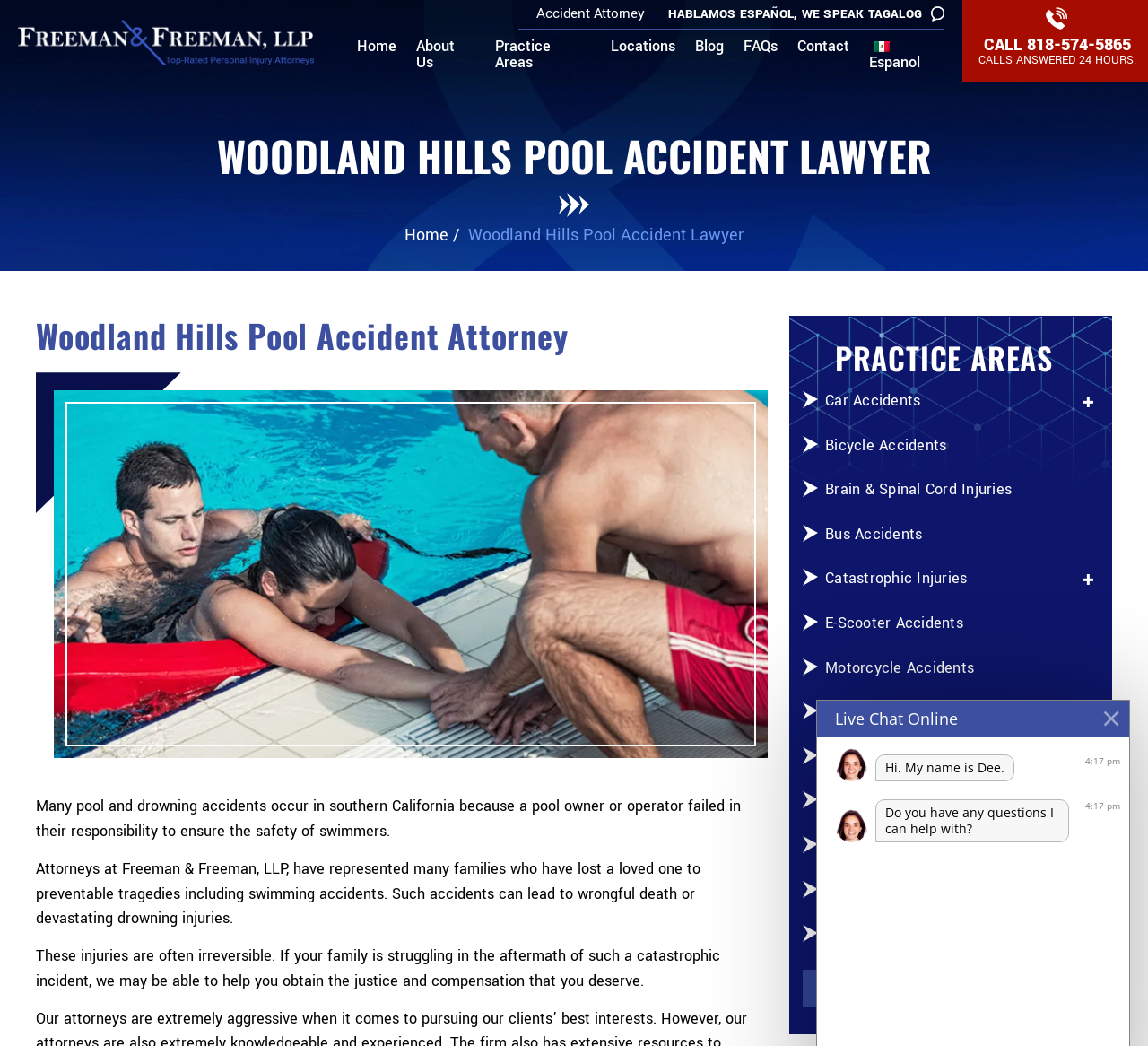Write an elaborate caption that captures the essence of the webpage.

This webpage is about Freeman & Freeman, LLP, a law firm specializing in pool accident cases in Woodland Hills. At the top, there is a logo and a link to the law firm's name, followed by a heading that reads "Accident Attorney". Below this, there are several links to different languages, including Spanish and Tagalog.

The main content of the page is divided into sections. The first section has a heading that reads "WOODLAND HILLS POOL ACCIDENT LAWYER" and features a large image related to pool accidents. Below this, there is a paragraph of text that explains the law firm's expertise in handling pool accident cases.

The next section has a heading that reads "Woodland Hills Pool Accident Attorney" and features another image related to pool accidents. Below this, there are three paragraphs of text that discuss the law firm's experience in handling pool accident cases, including wrongful death and drowning injuries.

Further down the page, there is a section with a heading that reads "PRACTICE AREAS". This section features a navigation menu with links to various practice areas, including car accidents, bicycle accidents, brain and spinal cord injuries, and more. There are 14 links in total, including a link to "Pool Accidents & Drowning Injuries" and a link to "VIEW ALL PRACTICE AREAS".

On the right side of the page, there is a call-to-action section with a heading that reads "CALL" and a phone number. Below this, there is a link to a live chat feature and a chat window with a representative named Dee.

At the top of the page, there is a navigation menu with links to different sections of the website, including "Home", "About Us", "Practice Areas", "Locations", "Blog", "FAQs", and "Contact". There is also a link to a Spanish version of the website.